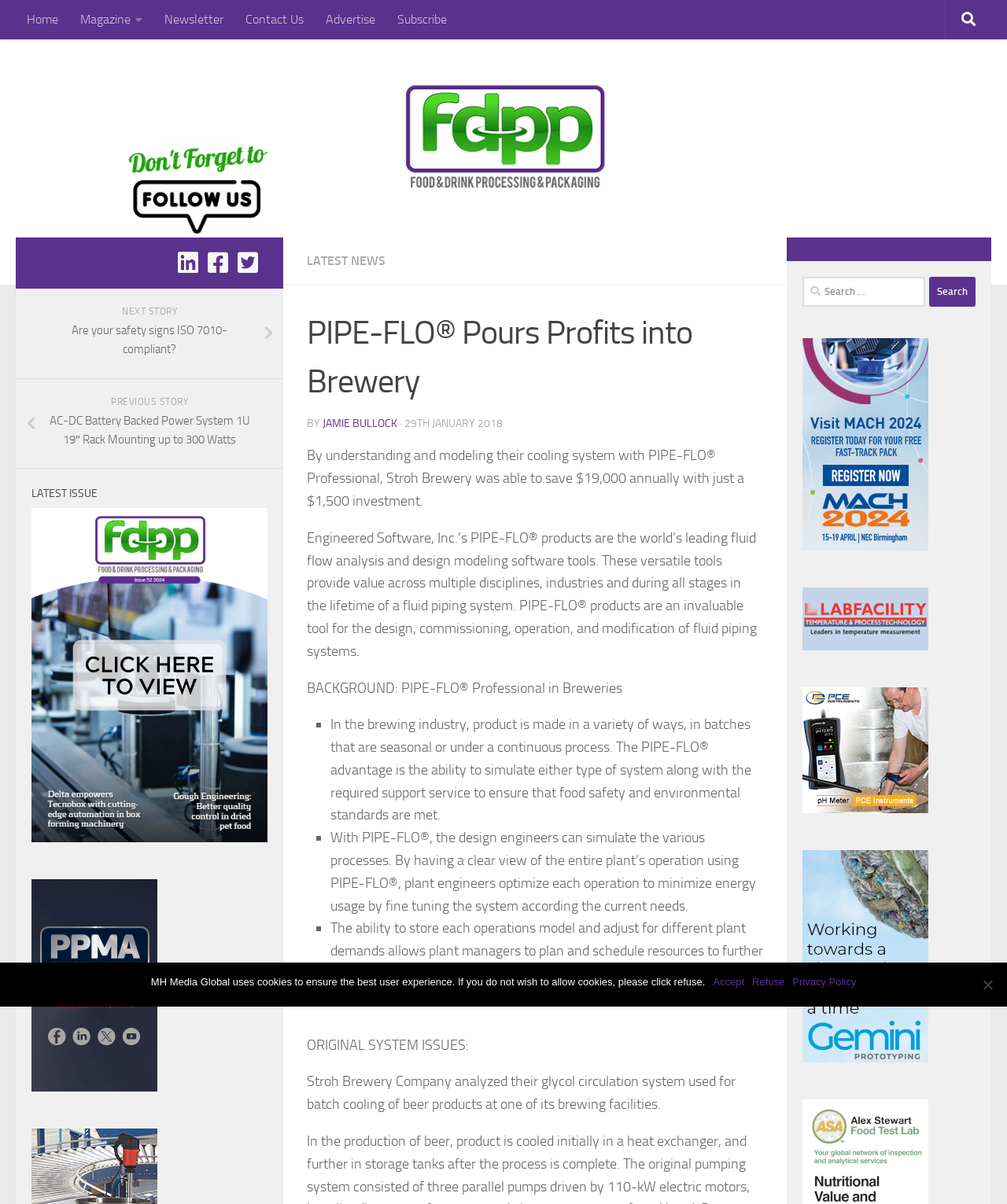What is the name of the brewery mentioned in the article? Examine the screenshot and reply using just one word or a brief phrase.

Stroh Brewery